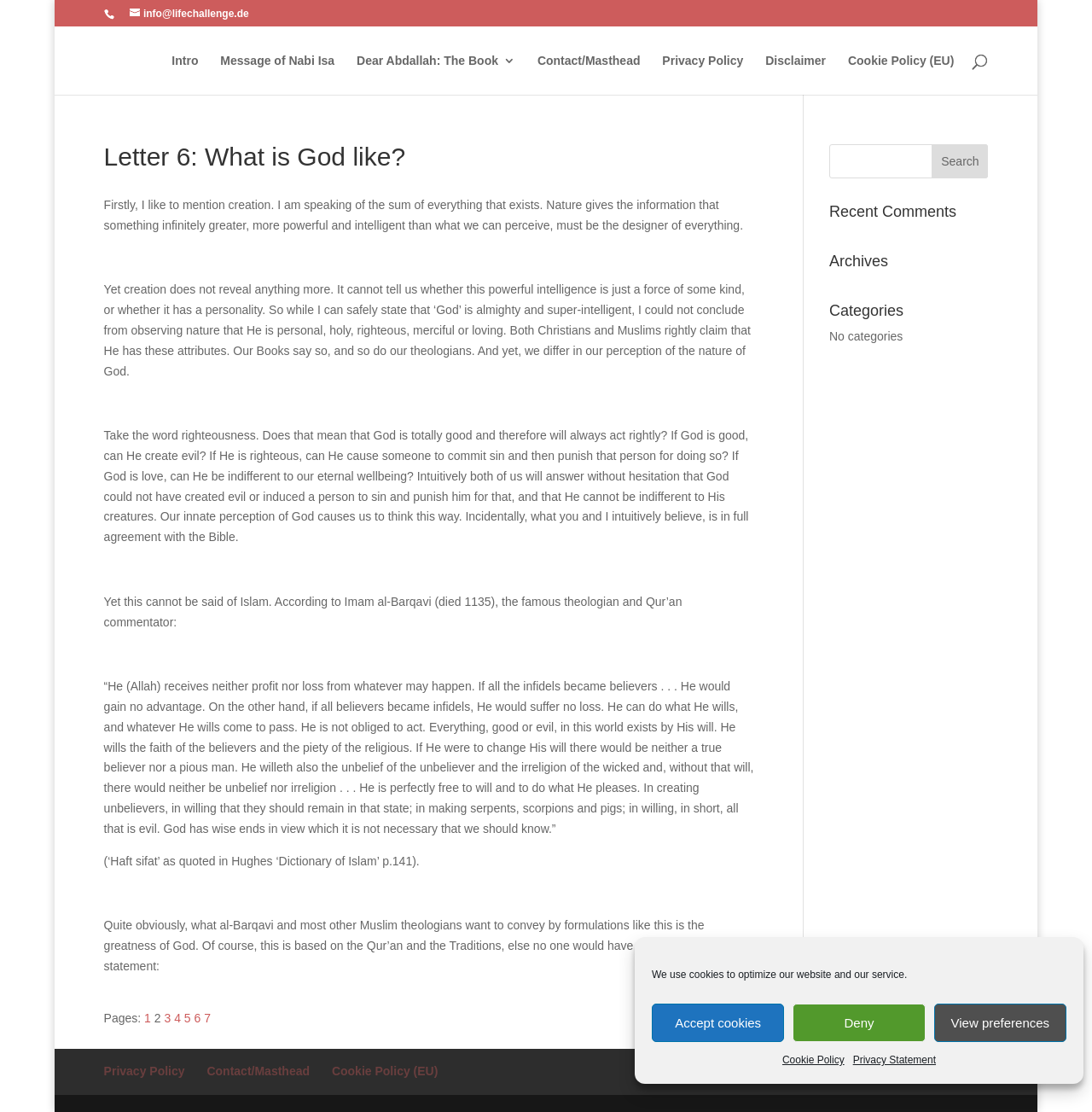What is the purpose of the search box?
Using the information presented in the image, please offer a detailed response to the question.

The search box is provided to allow users to search for specific content within the website, making it easier to find relevant information.